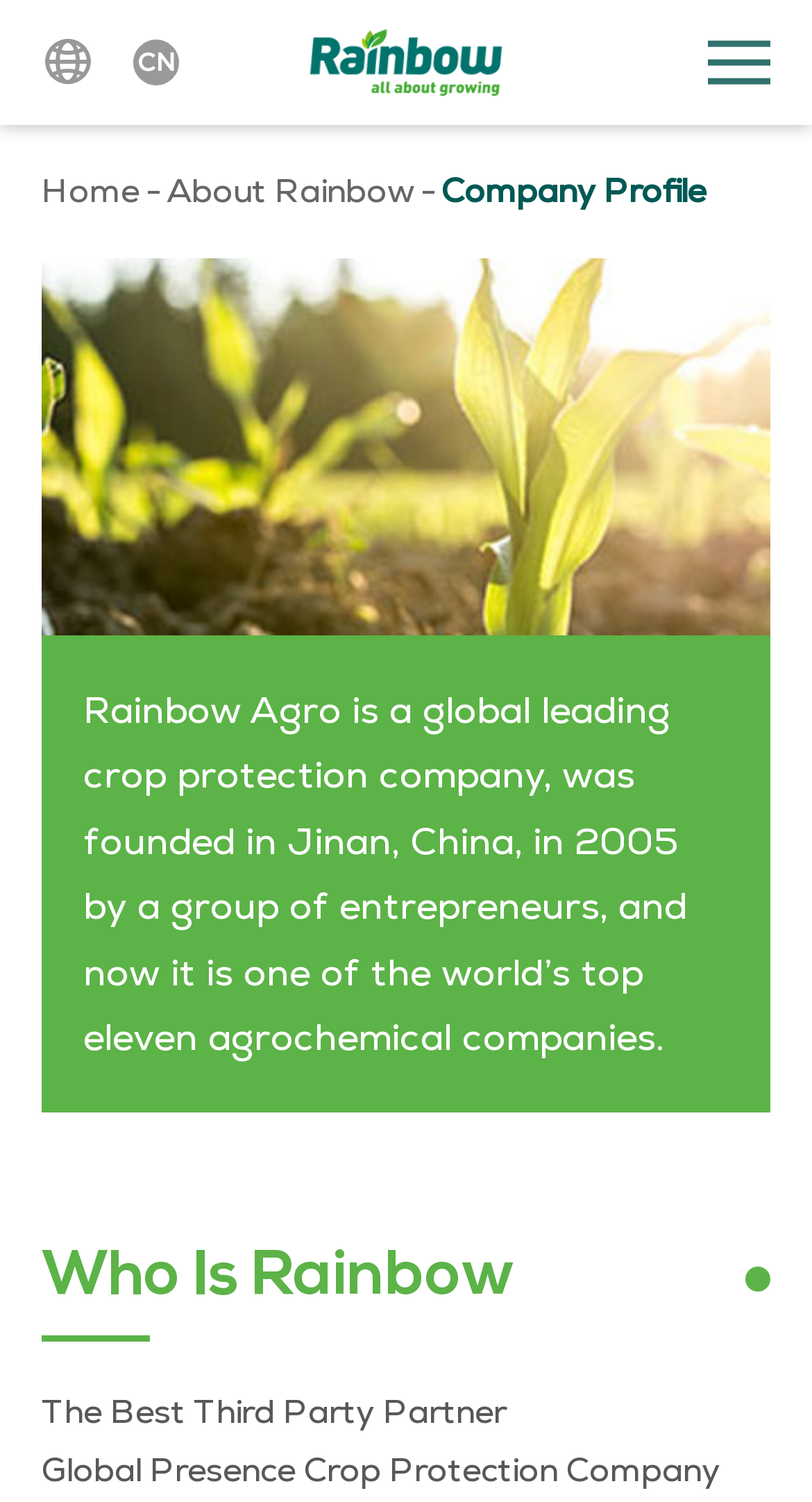Utilize the information from the image to answer the question in detail:
What is the company's goal or mission?

I found the answer by reading the StaticText element with the text 'The Best Third Party Partner' which provides information about the company's goal or mission.